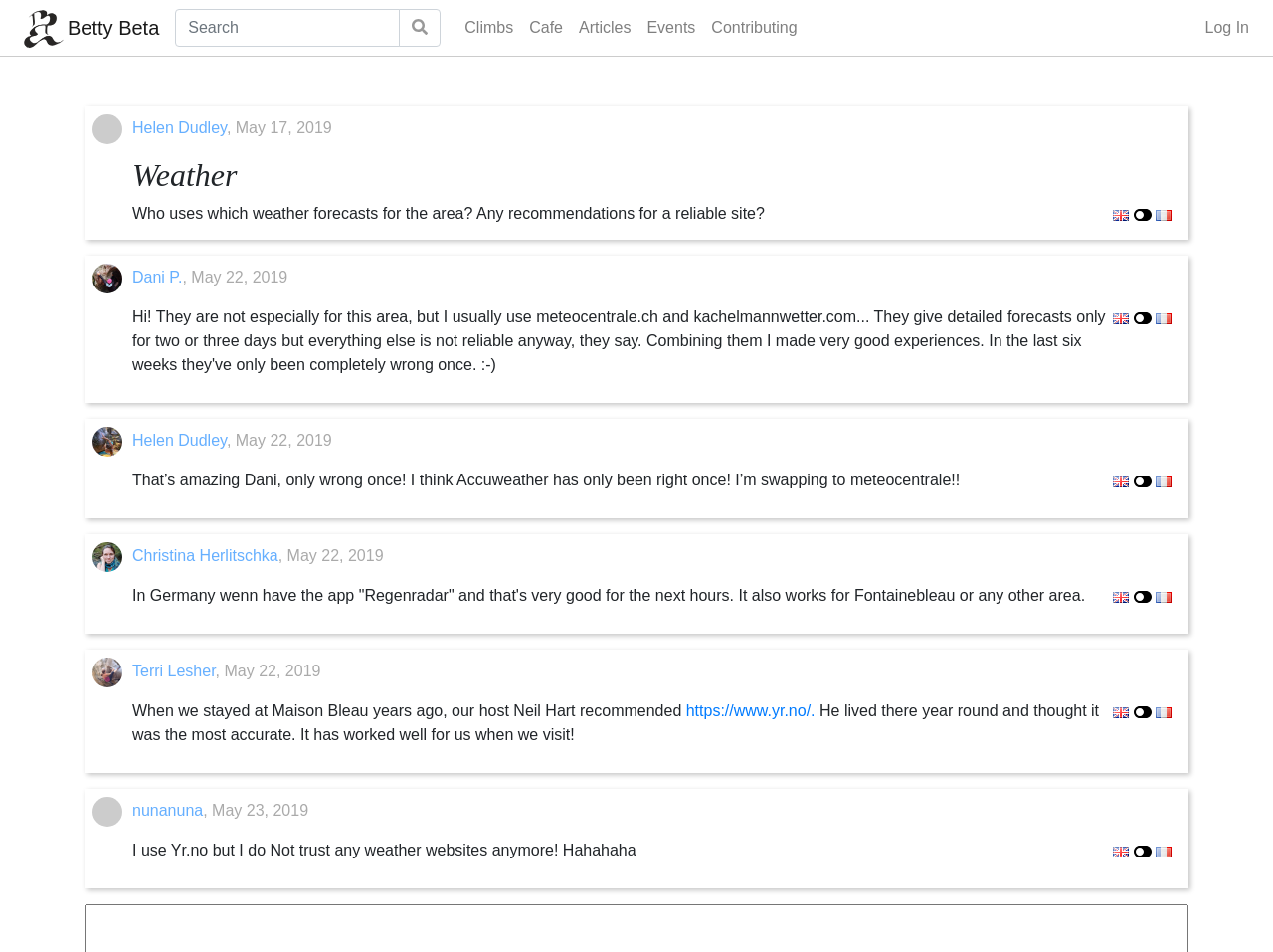Based on the image, please respond to the question with as much detail as possible:
What is the username of the person who posted on May 17, 2019?

The post on May 17, 2019 is located at [0.104, 0.125, 0.178, 0.143]. The username associated with this post is 'Helen Dudley'.